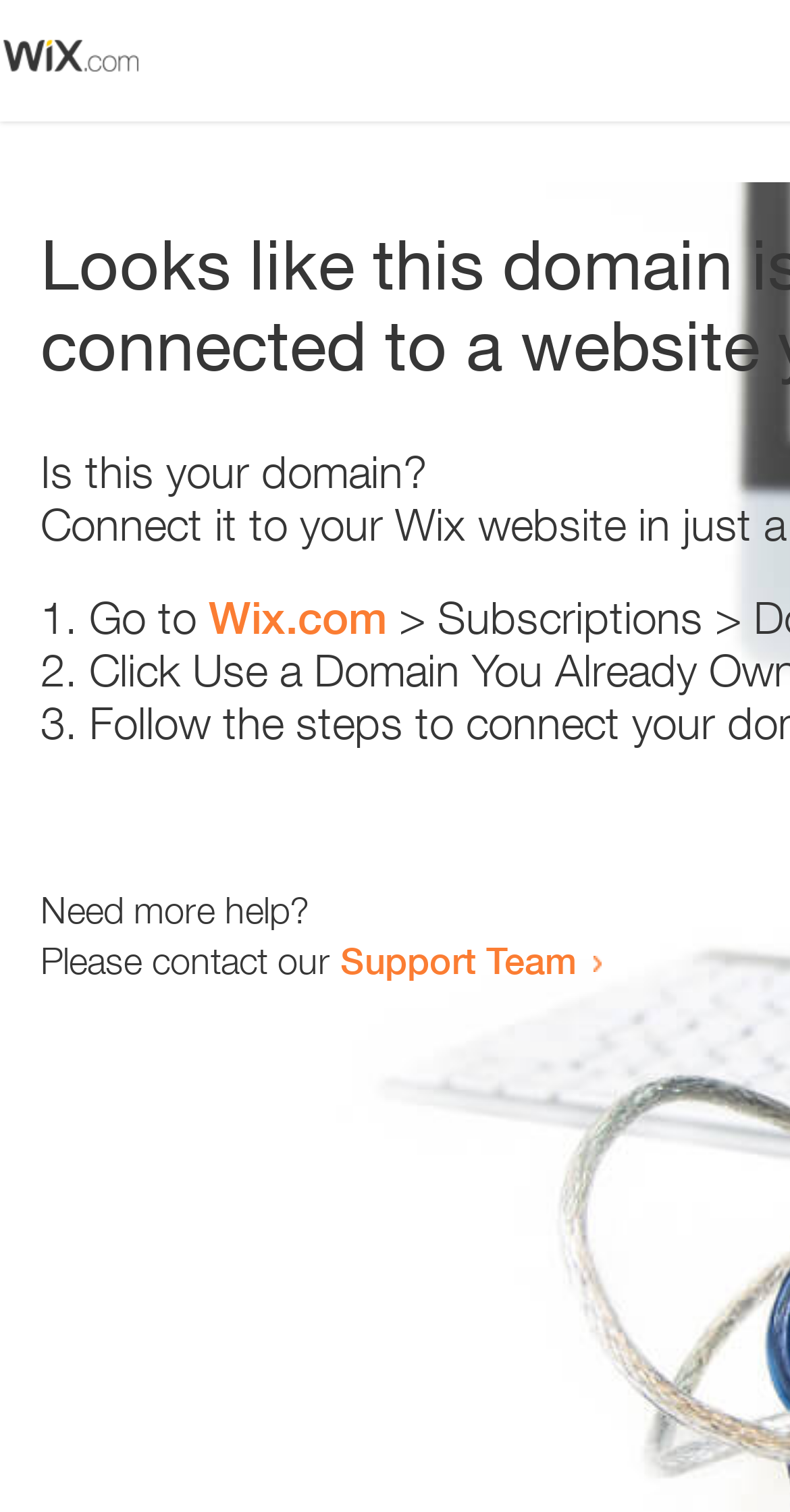What is the support team contact method?
Based on the image, answer the question with a single word or brief phrase.

Contact link